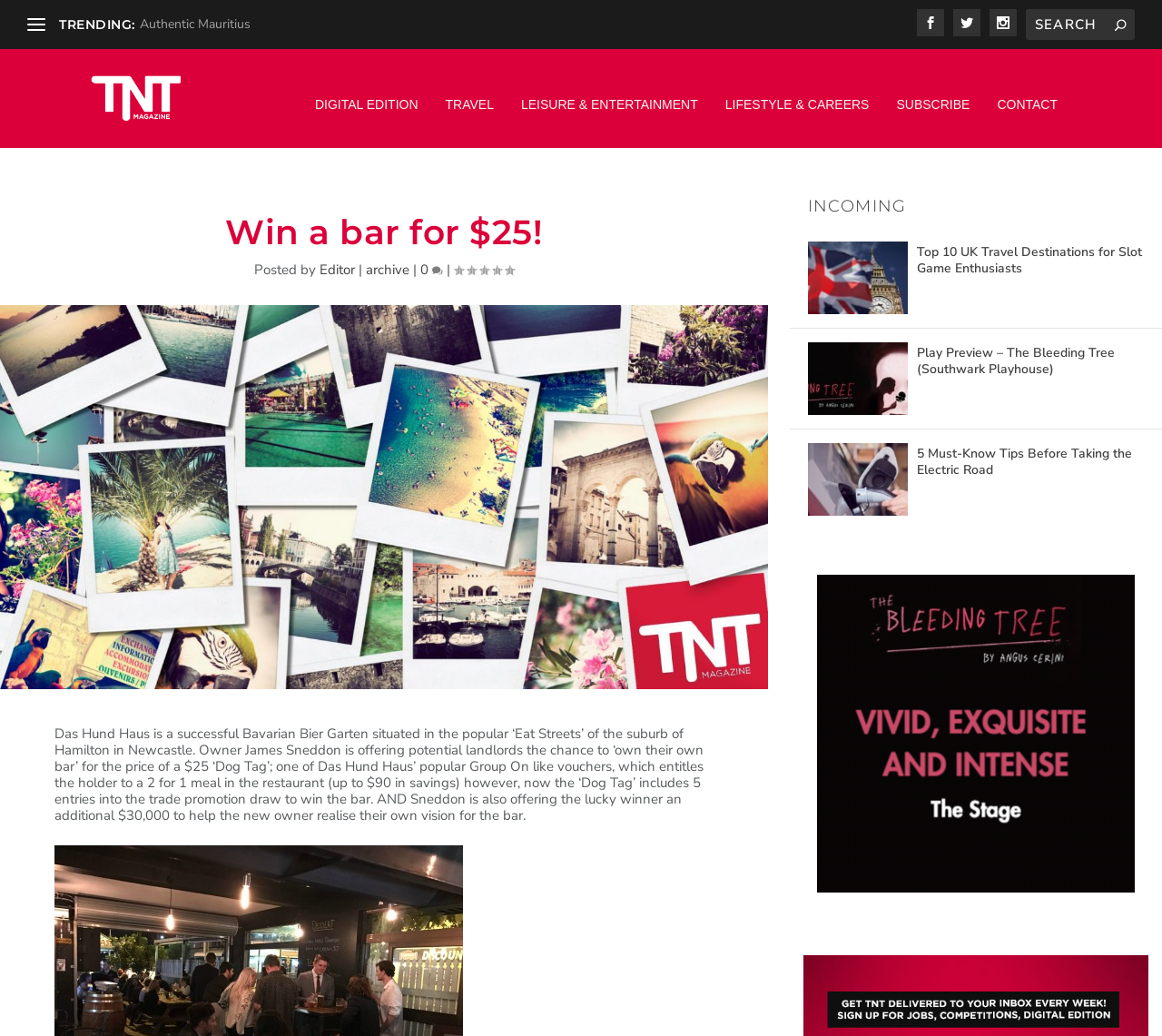How many entries into the trade promotion draw do you get with the 'Dog Tag'?
Provide a detailed answer to the question, using the image to inform your response.

I found the answer by reading the text that describes the 'Dog Tag' offer, which states that it includes 5 entries into the trade promotion draw to win the bar.